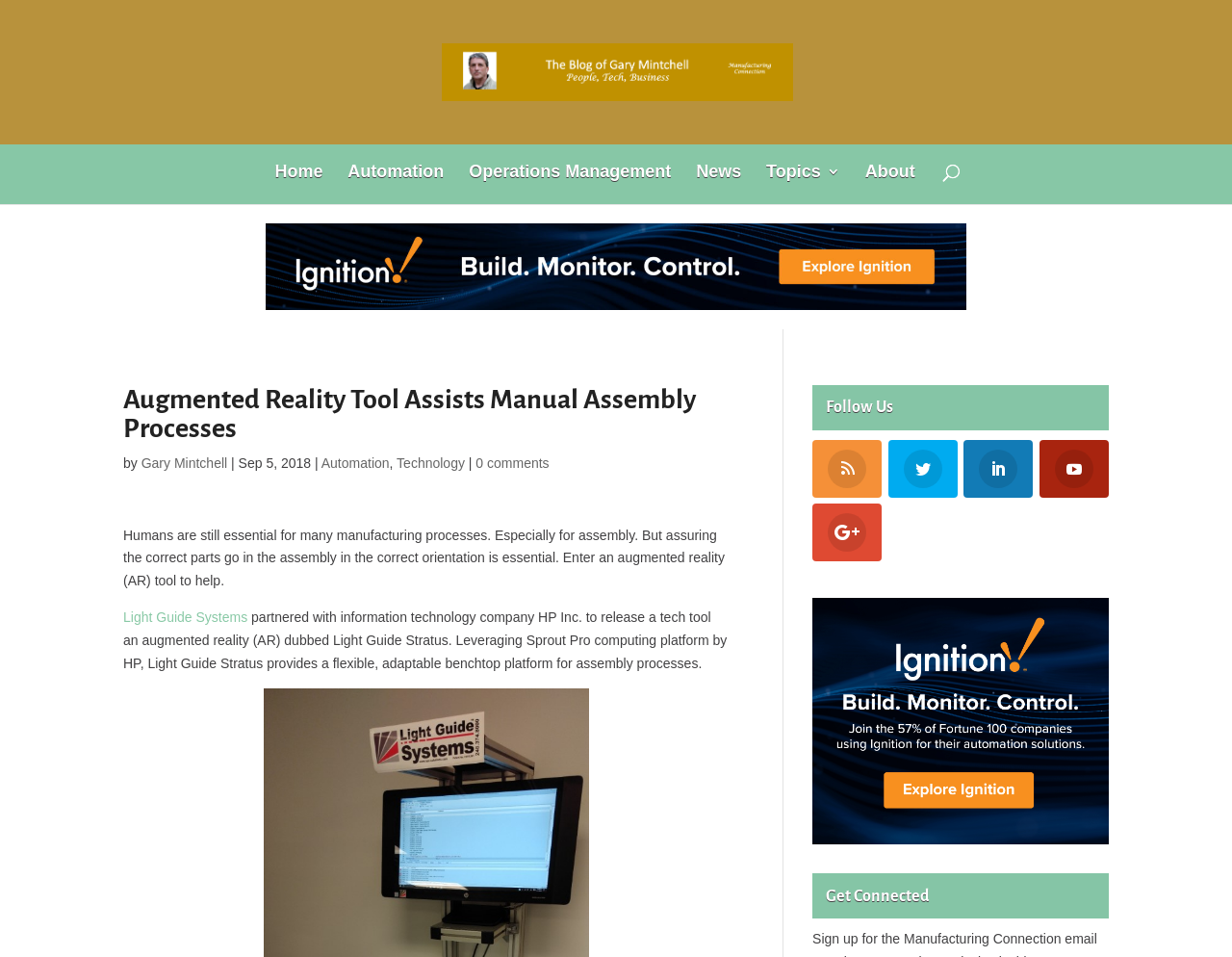Please extract the primary headline from the webpage.

Augmented Reality Tool Assists Manual Assembly Processes